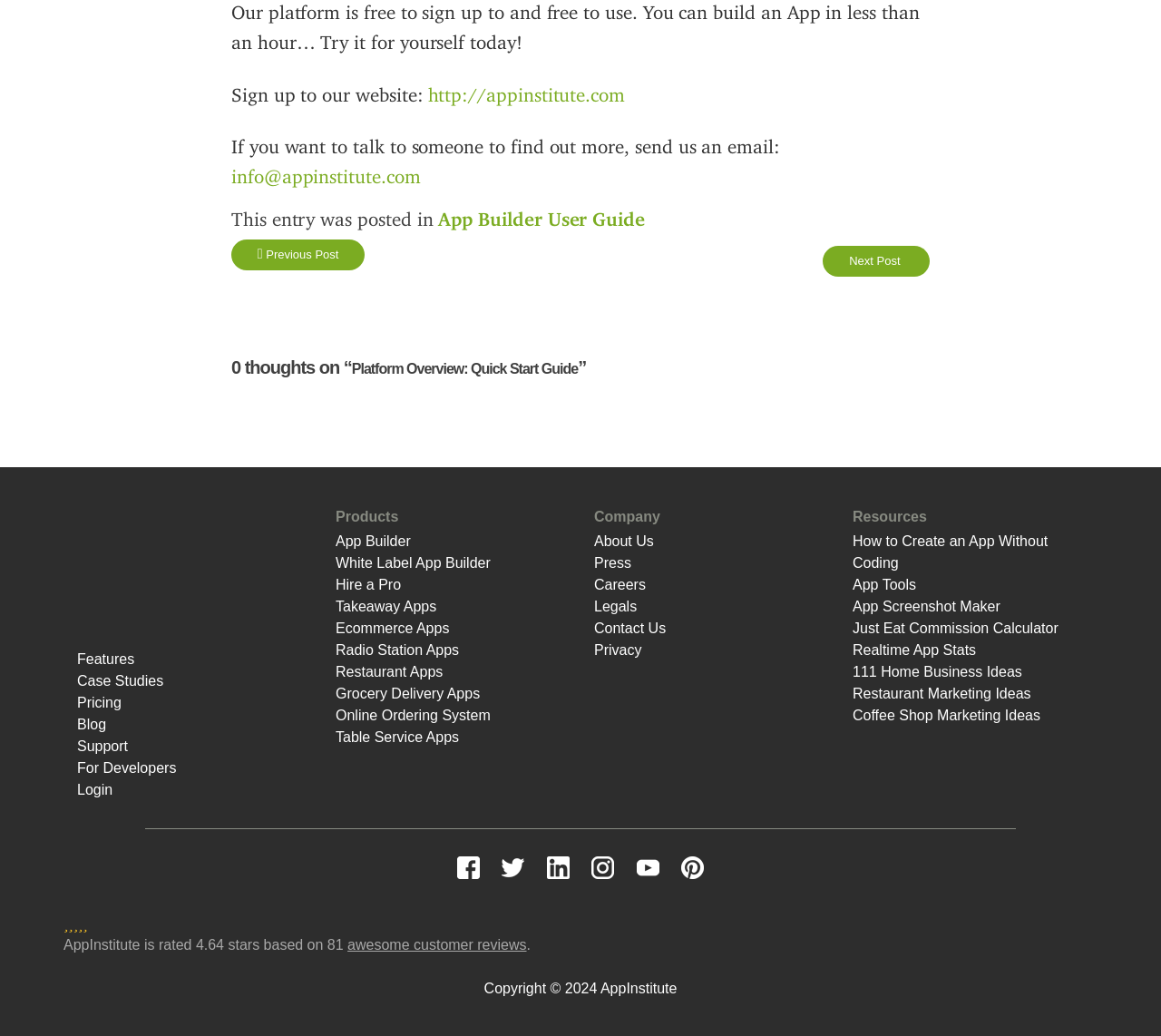Please find the bounding box coordinates of the element that needs to be clicked to perform the following instruction: "View features". The bounding box coordinates should be four float numbers between 0 and 1, represented as [left, top, right, bottom].

[0.066, 0.629, 0.116, 0.644]